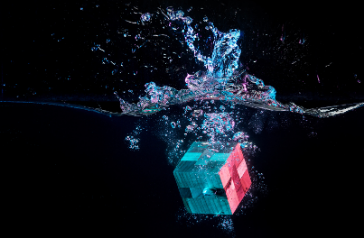Describe thoroughly the contents of the image.

The image captures a dynamic moment of a colorful cube splashing into water, creating an explosion of bubbles and ripples. The cube, exhibiting vibrant turquoise and pink colors, contrasts beautifully against the dark background, emphasizing its geometric shape. The water's surface is disrupted by the impact, sending droplets cascading in various directions, which adds an artistic flair to the scene. This striking visual metaphorically represents the theme of "Results Impacting the Mission," as it highlights the interplay of creativity and innovation in the face of challenges. The imagery underscores the commitment to delivering effective solutions, resonating with the overarching message of partnership and impactful results in complex scenarios.